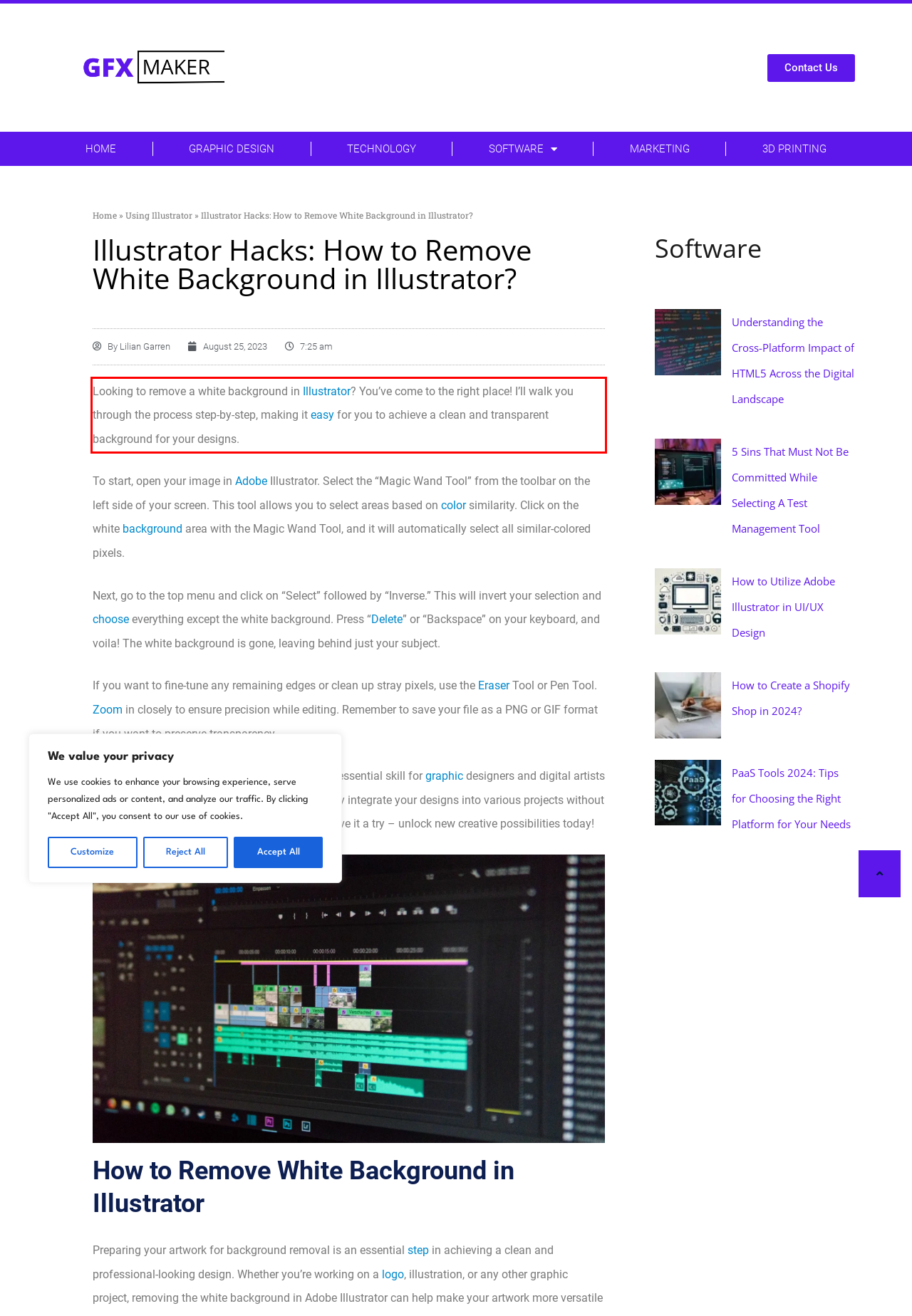Extract and provide the text found inside the red rectangle in the screenshot of the webpage.

Looking to remove a white background in Illustrator? You’ve come to the right place! I’ll walk you through the process step-by-step, making it easy for you to achieve a clean and transparent background for your designs.